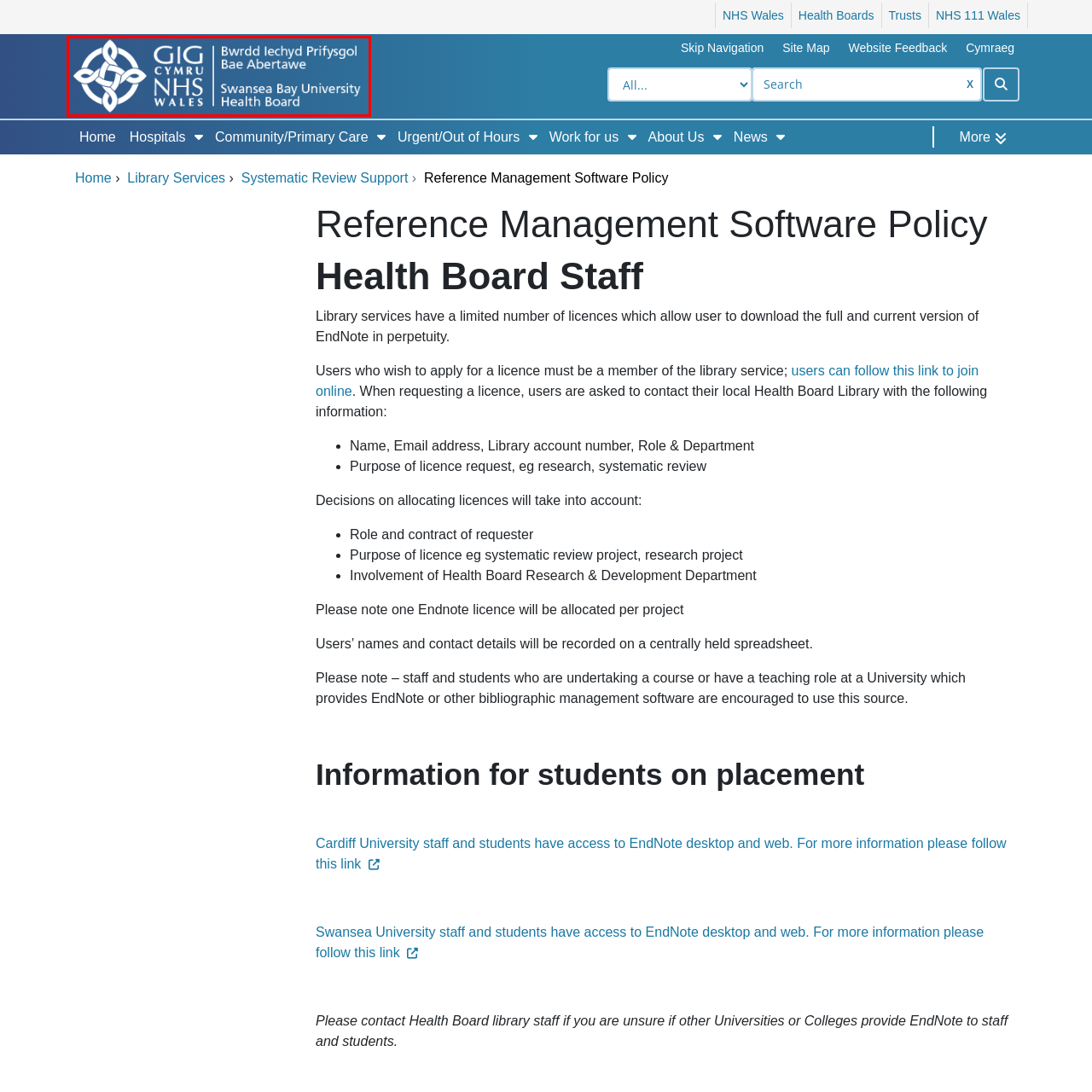Notice the image within the red frame, What does the blue background of the logo convey?
 Your response should be a single word or phrase.

Professionalism and trust